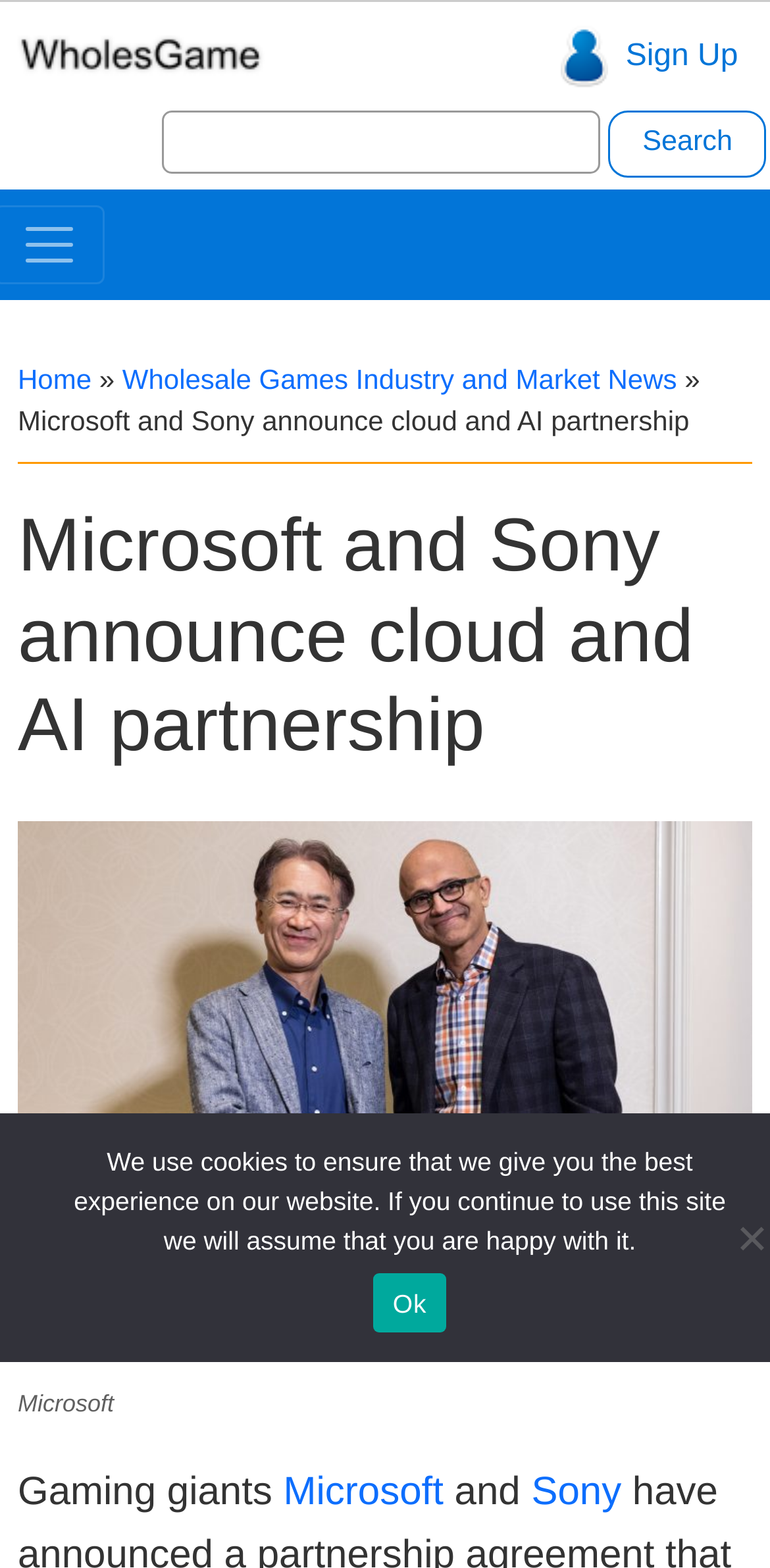Based on the element description parent_node: Search for: name="s", identify the bounding box of the UI element in the given webpage screenshot. The coordinates should be in the format (top-left x, top-left y, bottom-right x, bottom-right y) and must be between 0 and 1.

[0.21, 0.071, 0.779, 0.111]